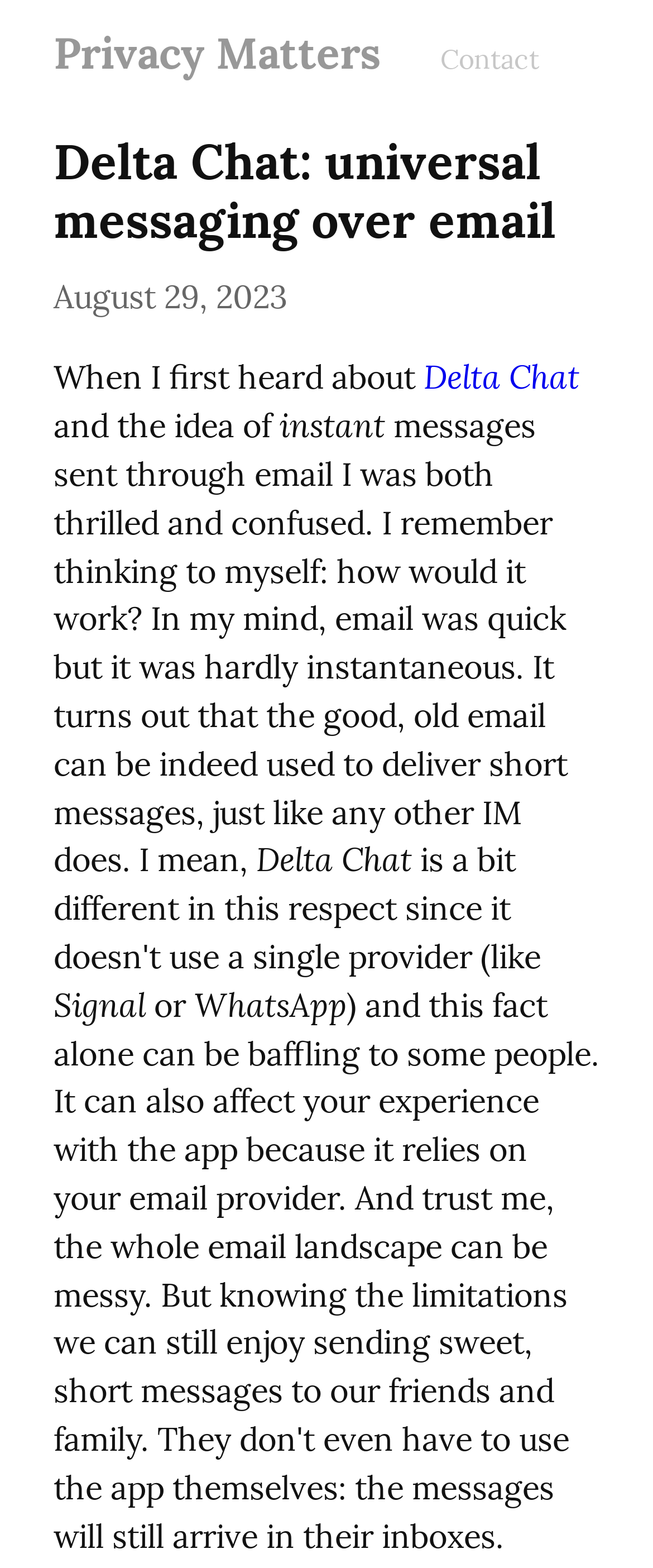Is the article about a new messaging service?
Refer to the image and provide a one-word or short phrase answer.

Yes